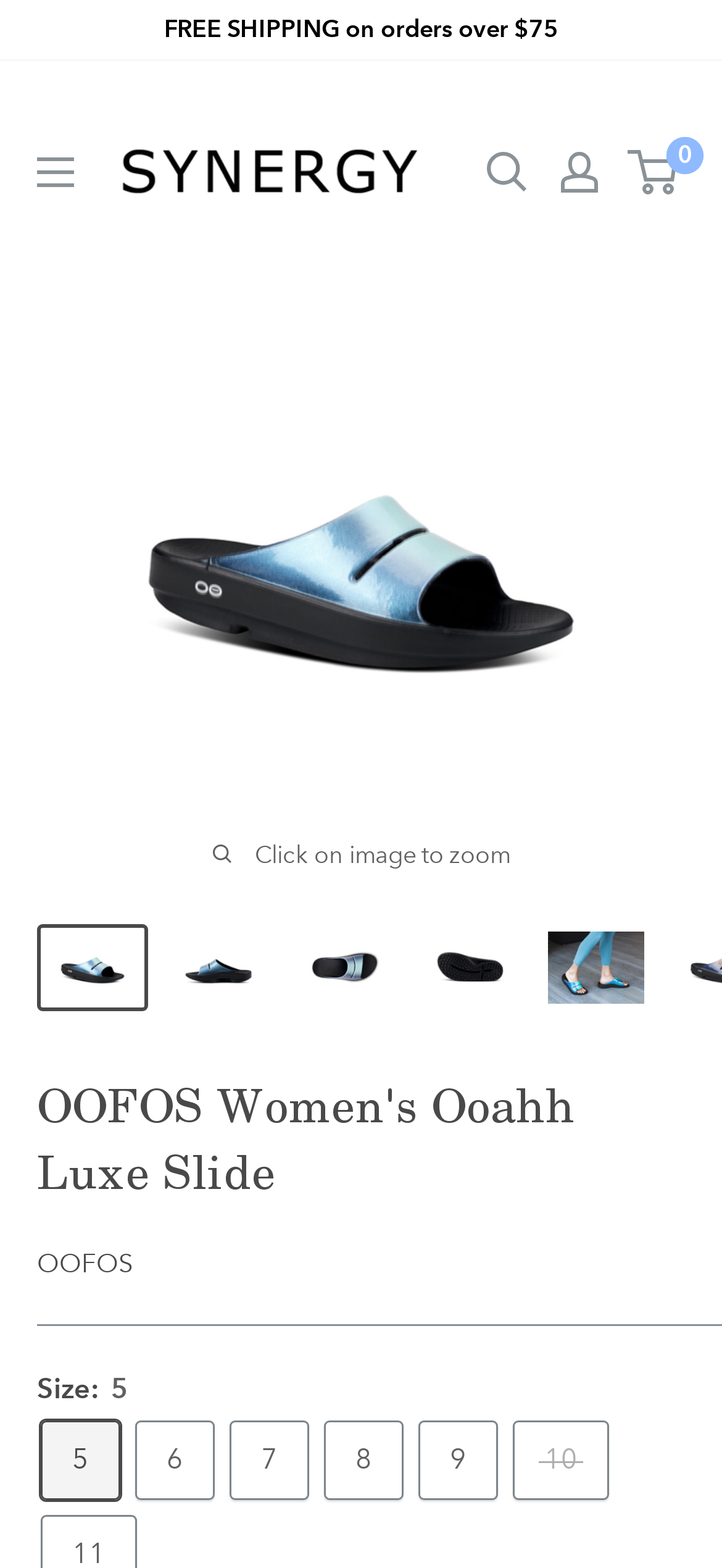Using the information in the image, give a comprehensive answer to the question: 
What is the brand name?

The brand name is obtained from the link element with the text 'OOFOS', which is likely to be the brand name of the product.